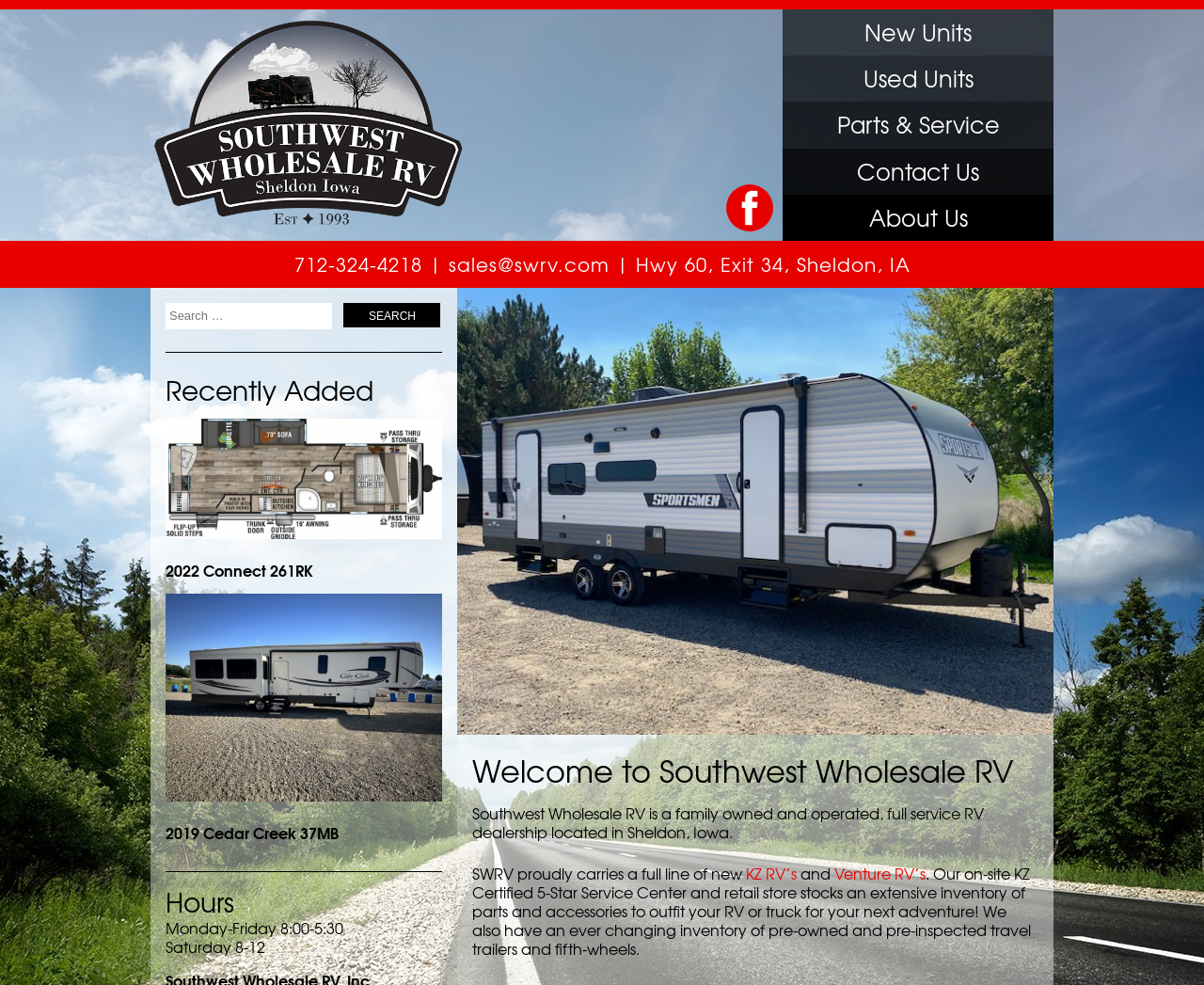Can you find the bounding box coordinates for the element to click on to achieve the instruction: "Search for something"?

[0.286, 0.307, 0.366, 0.332]